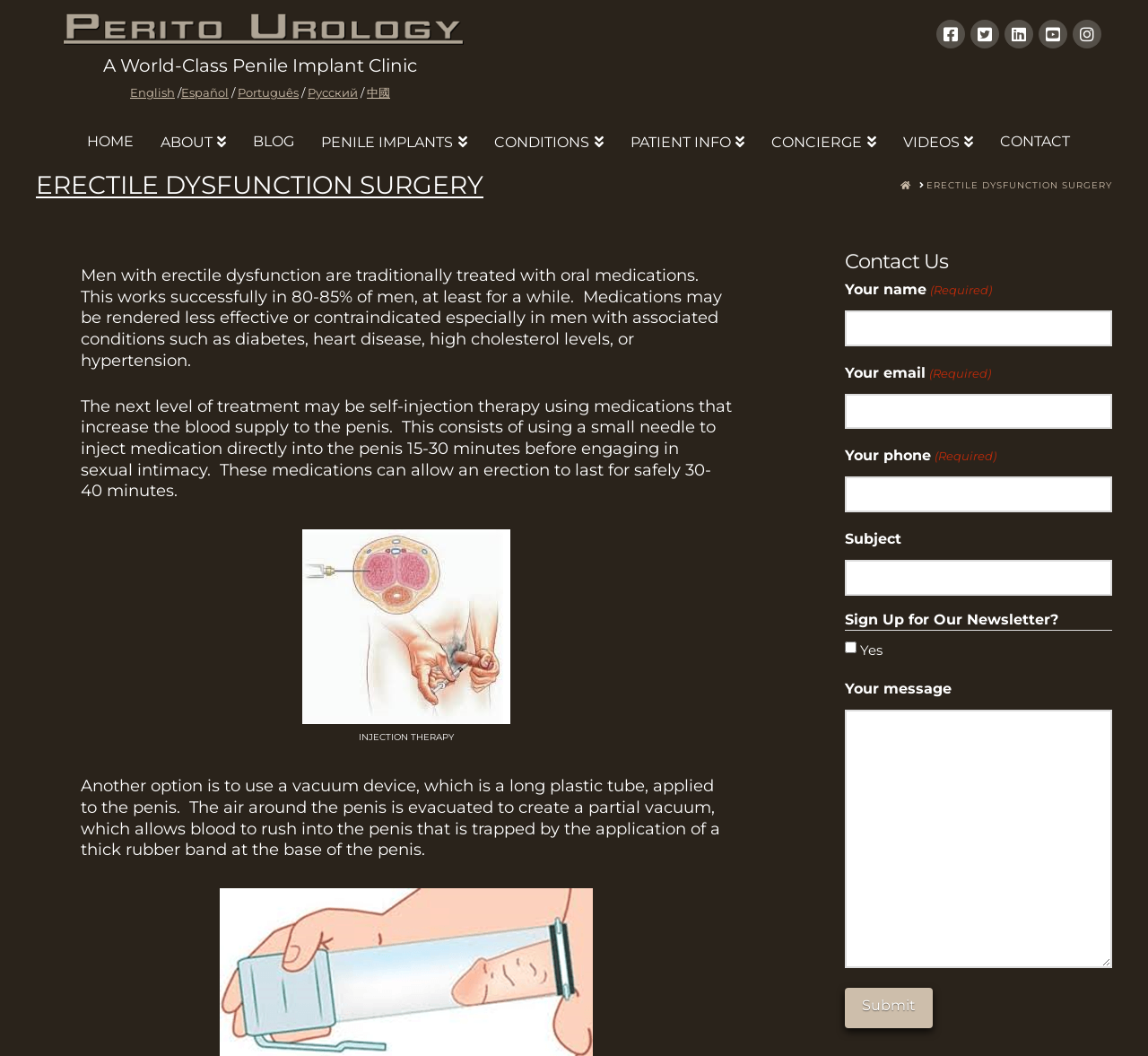Utilize the information from the image to answer the question in detail:
What is the name of the clinic?

The name of the clinic can be found in the title of the webpage, which is 'Erectile Dysfunction | Surgical Treatment for ED | Perito Urology'.